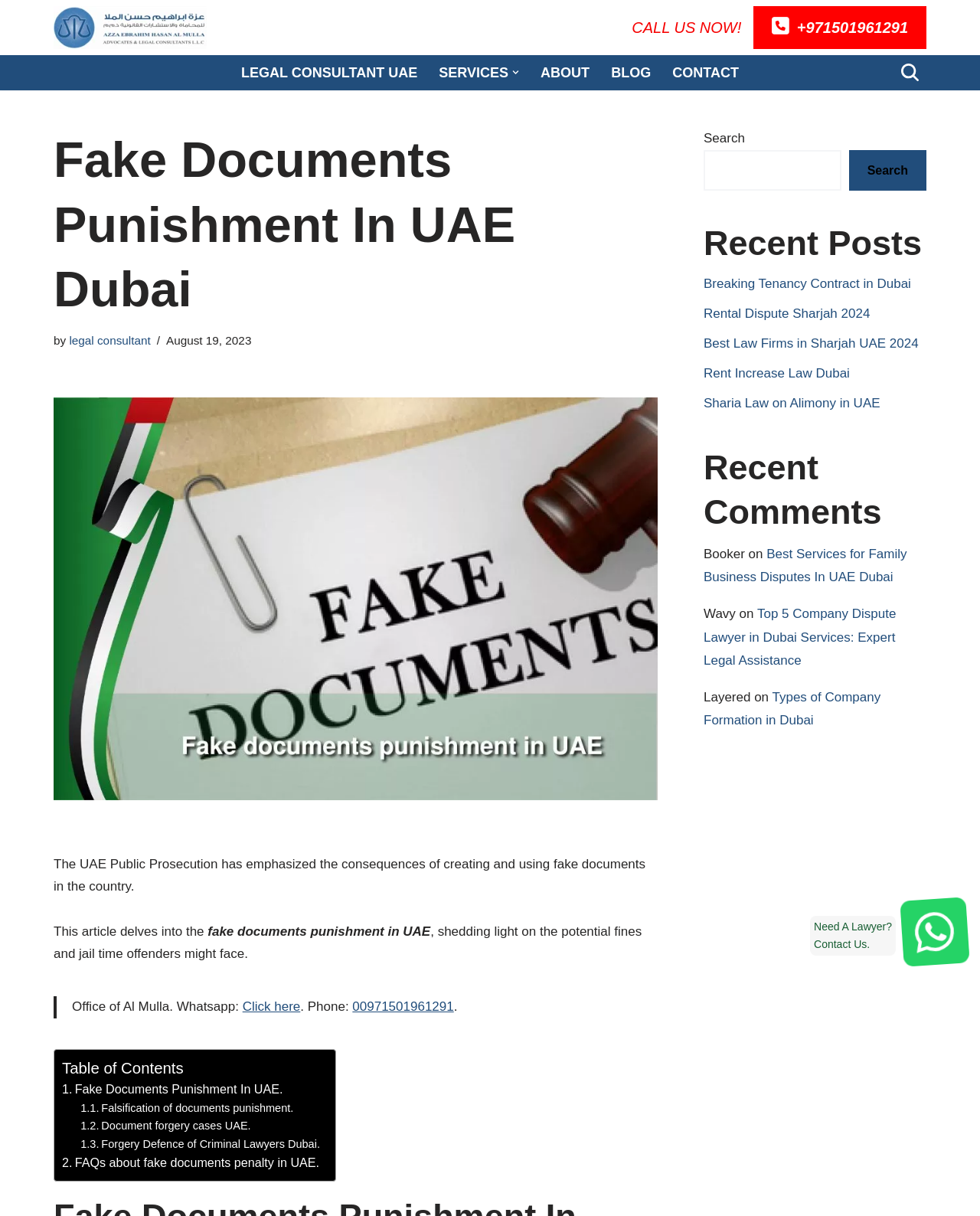Create a detailed summary of all the visual and textual information on the webpage.

This webpage is about "Fake Documents Punishment In UAE" and provides insights into the legal repercussions. At the top, there is a logo of "Best Consultant Dubai" and a link to "Legal Consultant UAE". On the right side, there is a "CALL US NOW!" button with a phone number. Below this, there is a primary navigation menu with links to "LEGAL CONSULTANT UAE", "SERVICES", "ABOUT", "BLOG", and "CONTACT".

The main content of the webpage starts with a heading "Fake Documents Punishment In UAE Dubai" followed by a brief description of the article. There is an image related to fake documents punishment in UAE. The article discusses the consequences of creating and using fake documents in the UAE, including potential fines and jail time.

On the right side, there is a complementary section with a search bar, recent posts, and recent comments. The recent posts section lists several articles, including "Breaking Tenancy Contract in Dubai", "Rental Dispute Sharjah 2024", and "Best Law Firms in Sharjah UAE 2024". The recent comments section lists several comments with links to articles.

At the bottom, there is a footer section with links to articles, including "Booker on Best Services for Family Business Disputes In UAE Dubai" and "Wavy on Top 5 Company Dispute Lawyer in Dubai Services: Expert Legal Assistance". There is also a link to "اتصال واتساب" (WhatsApp contact) and a "Need A Lawyer?" section with a "Contact Us" link.